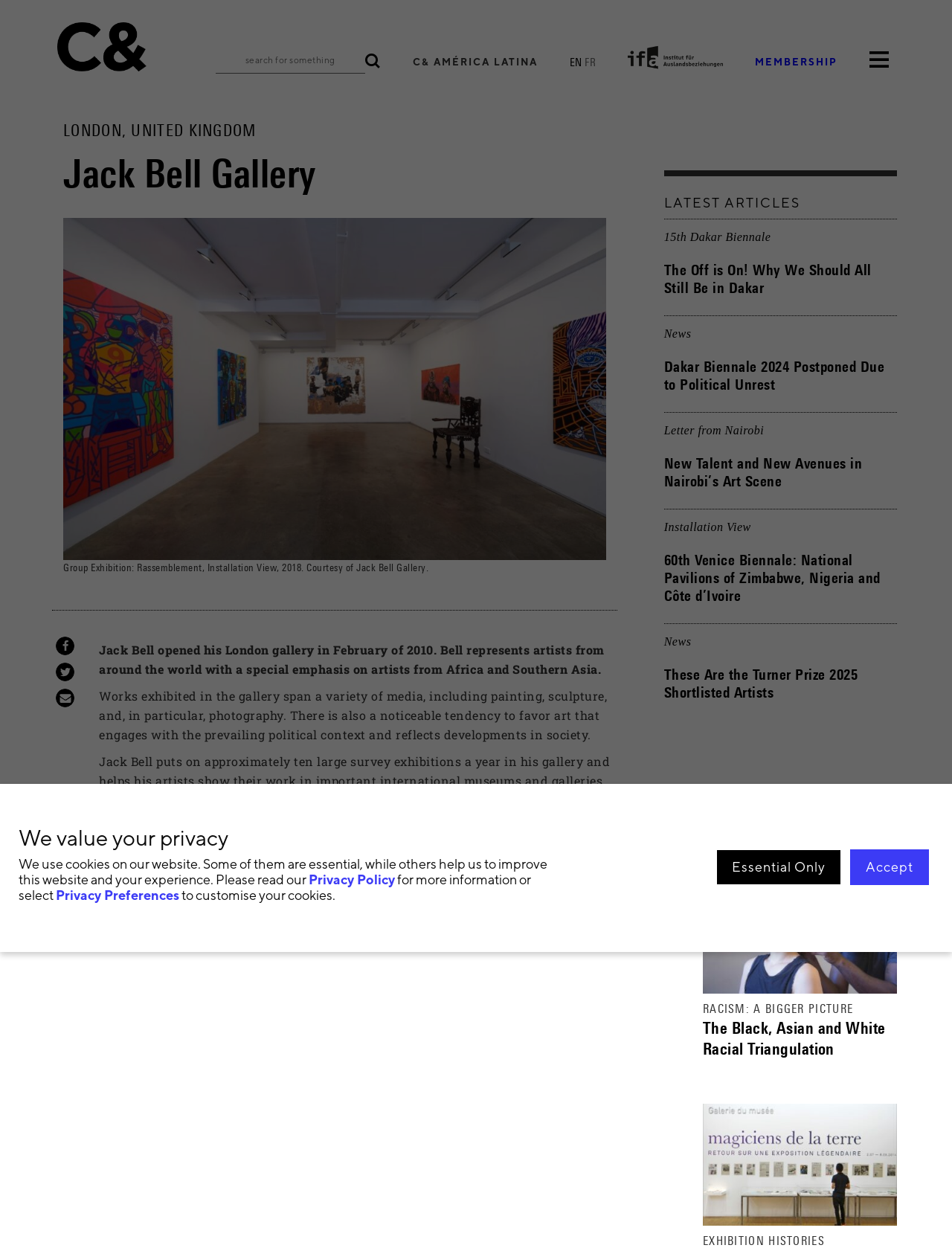Determine the bounding box coordinates of the clickable region to execute the instruction: "search for something". The coordinates should be four float numbers between 0 and 1, denoted as [left, top, right, bottom].

[0.226, 0.039, 0.4, 0.062]